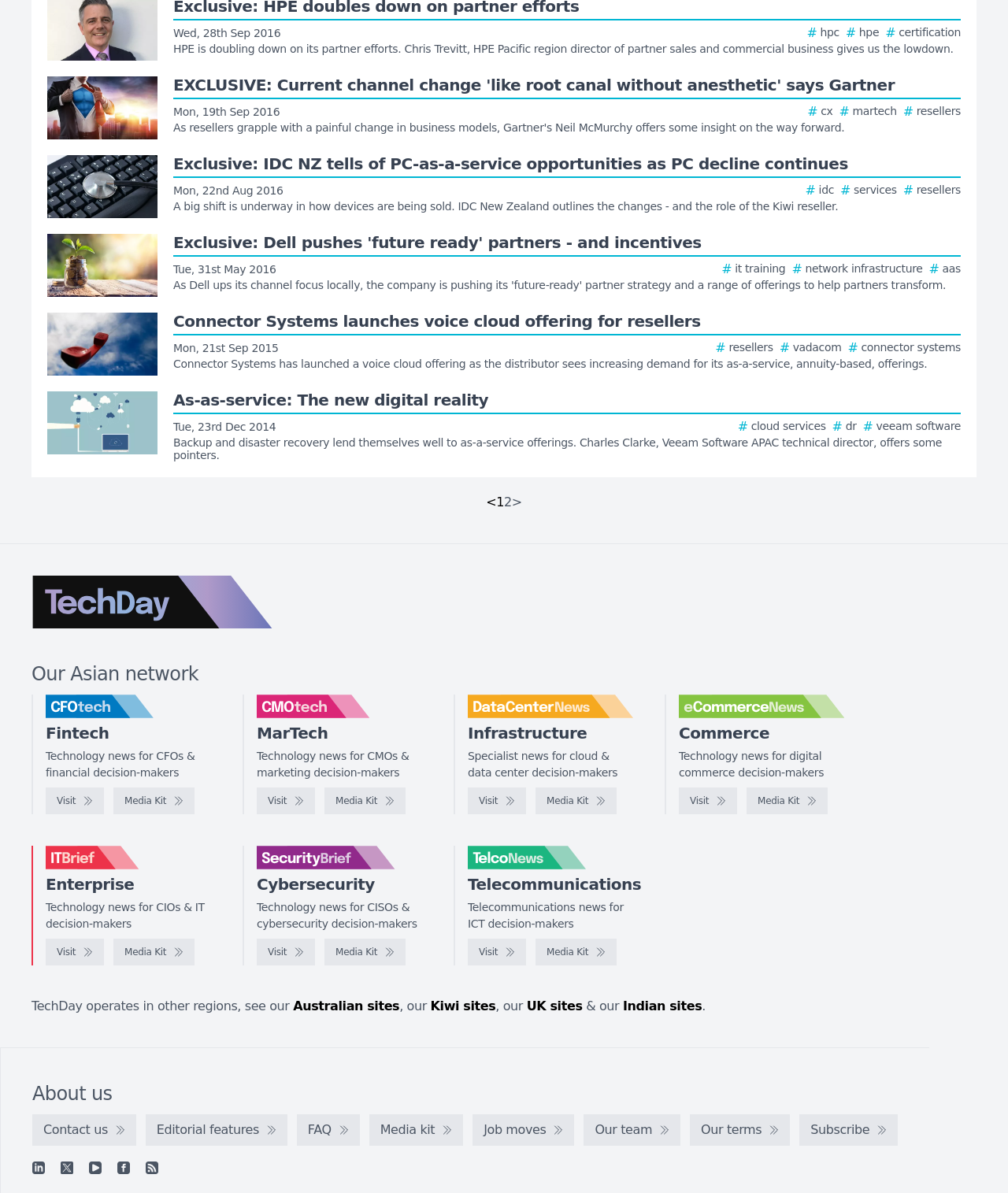Give a one-word or short phrase answer to the question: 
How many regions does TechDay operate in?

3